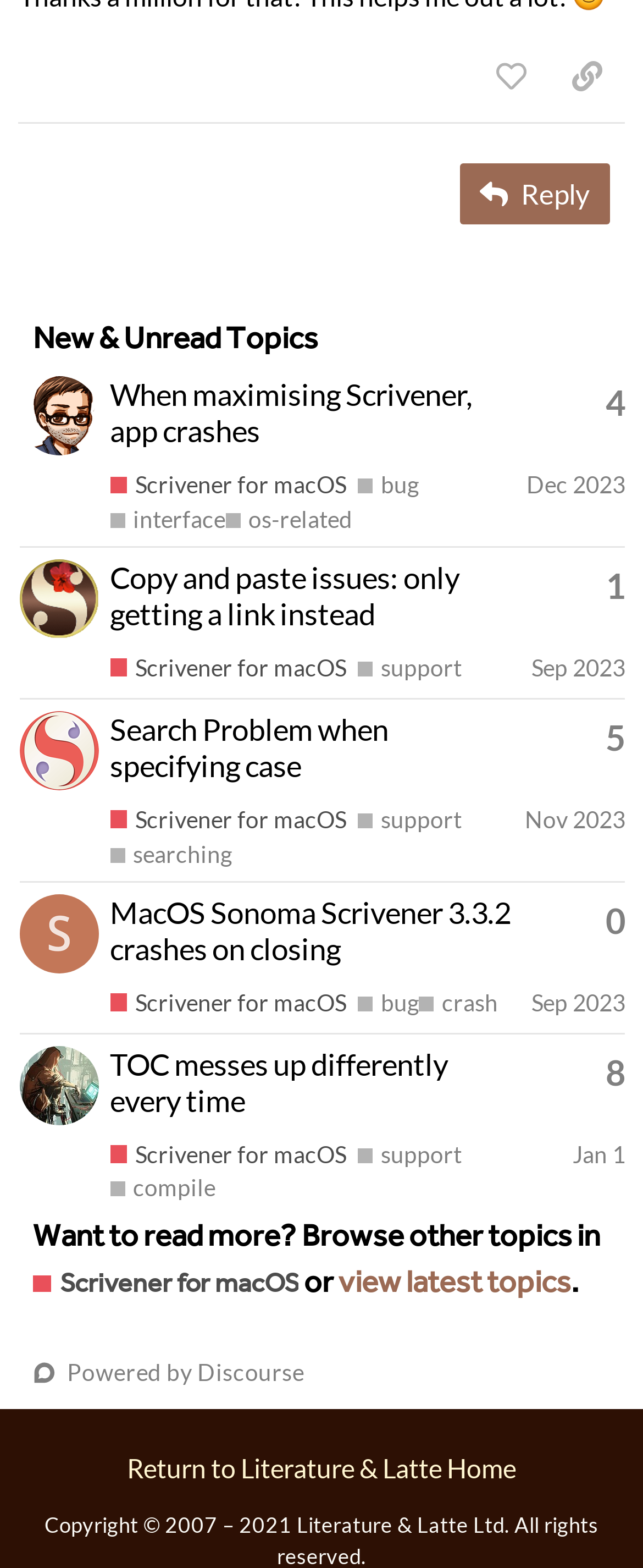Carefully examine the image and provide an in-depth answer to the question: What is the name of the software being discussed in the topics?

I found the name of the software by looking at the heading 'New & Unread Topics' and the links 'Scrivener for macOS' scattered throughout the page, which suggests that the topics are related to this software.